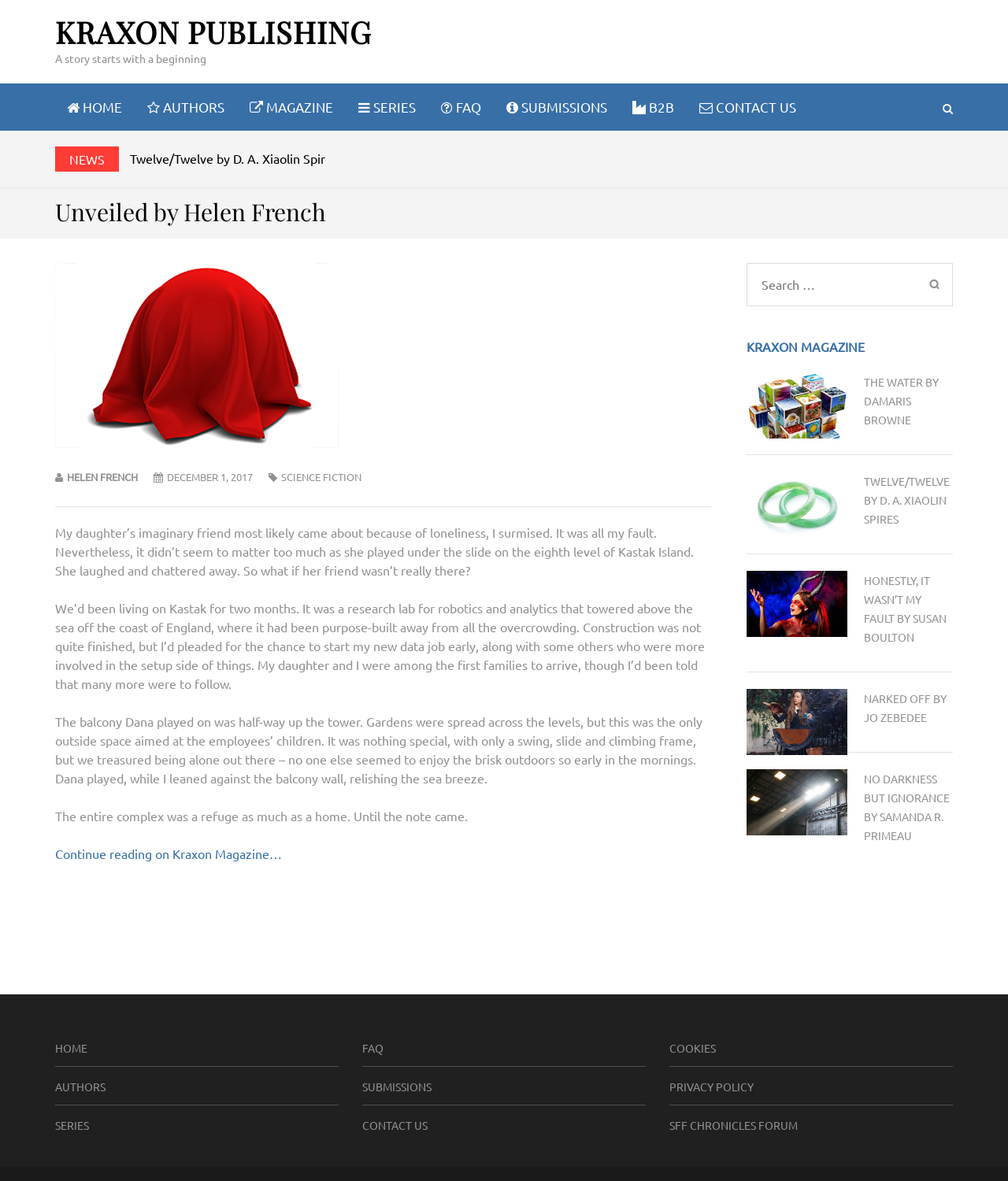Respond to the following query with just one word or a short phrase: 
What is the name of the publishing company?

Kraxon Publishing